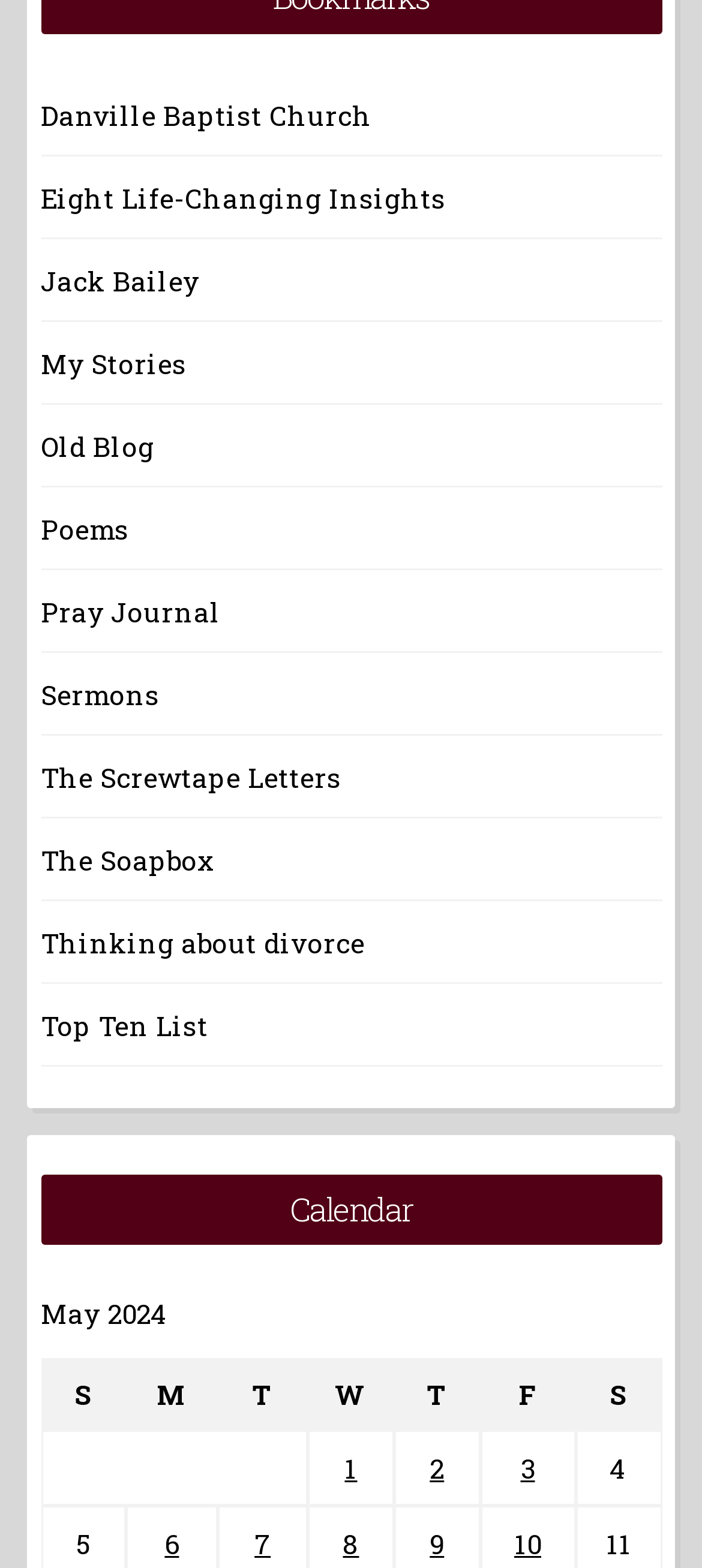Find the bounding box coordinates of the clickable element required to execute the following instruction: "Read the poem". Provide the coordinates as four float numbers between 0 and 1, i.e., [left, top, right, bottom].

[0.058, 0.325, 0.183, 0.348]